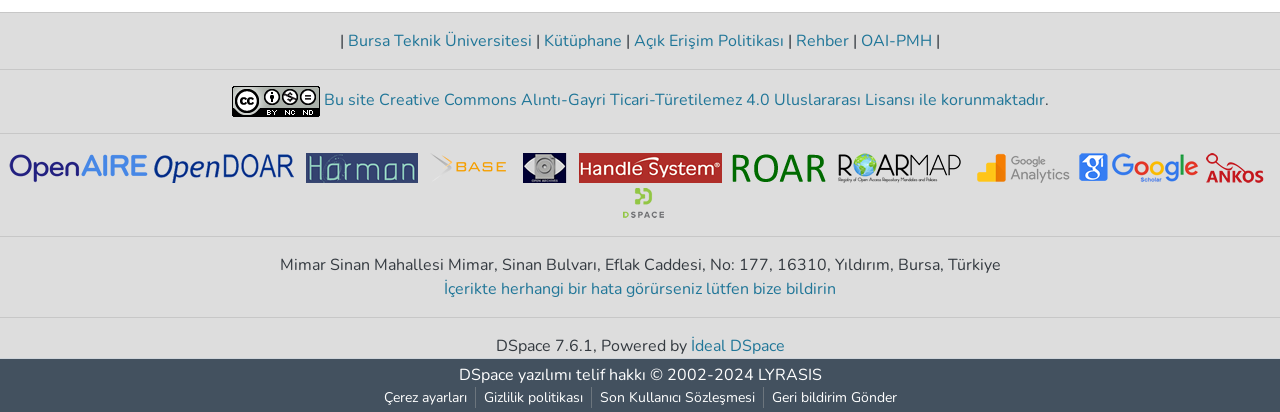Give a one-word or one-phrase response to the question: 
What is the version of DSpace software used?

7.6.1